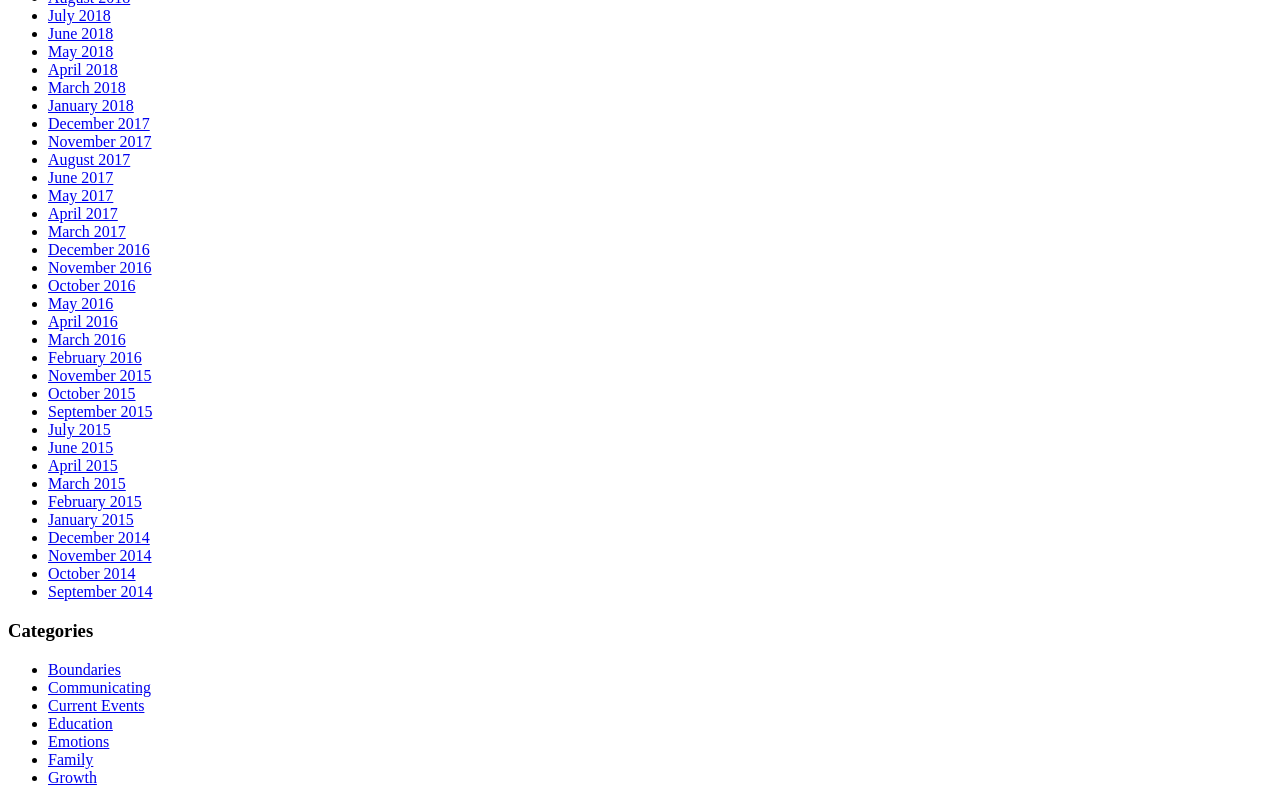Determine the bounding box coordinates of the clickable element to complete this instruction: "View December 2014". Provide the coordinates in the format of four float numbers between 0 and 1, [left, top, right, bottom].

[0.038, 0.673, 0.117, 0.694]